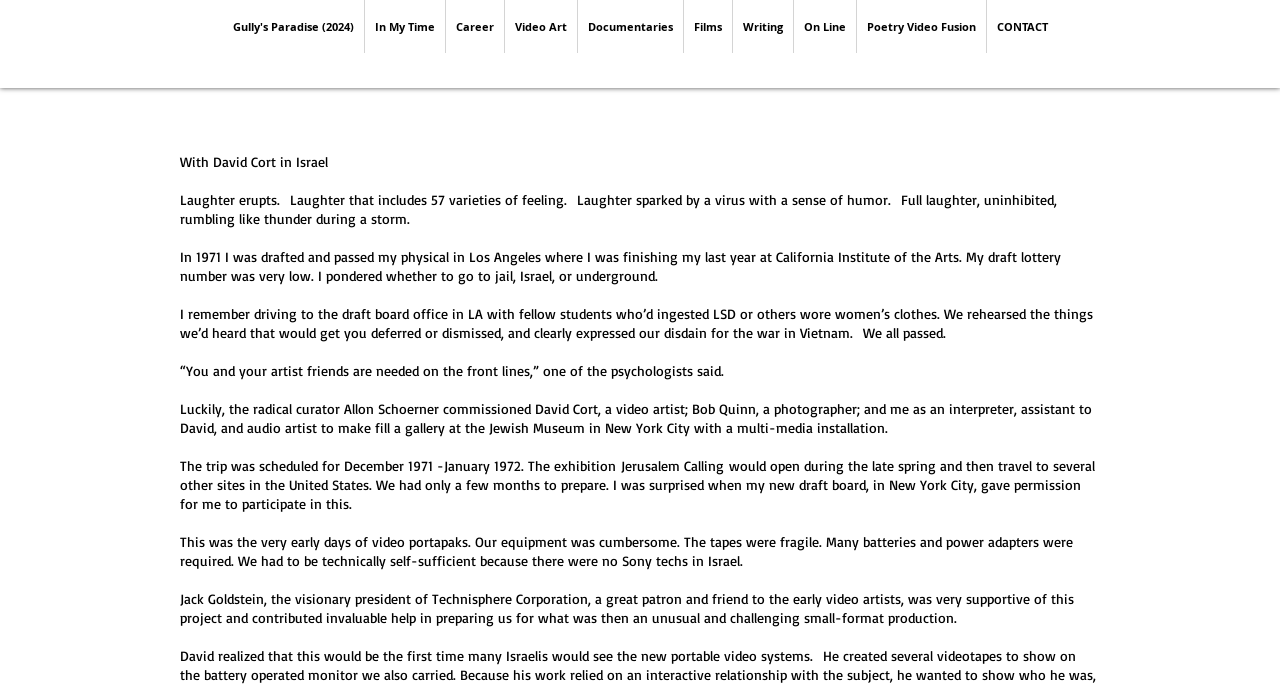Identify the bounding box coordinates of the region I need to click to complete this instruction: "Close the snackbar".

None